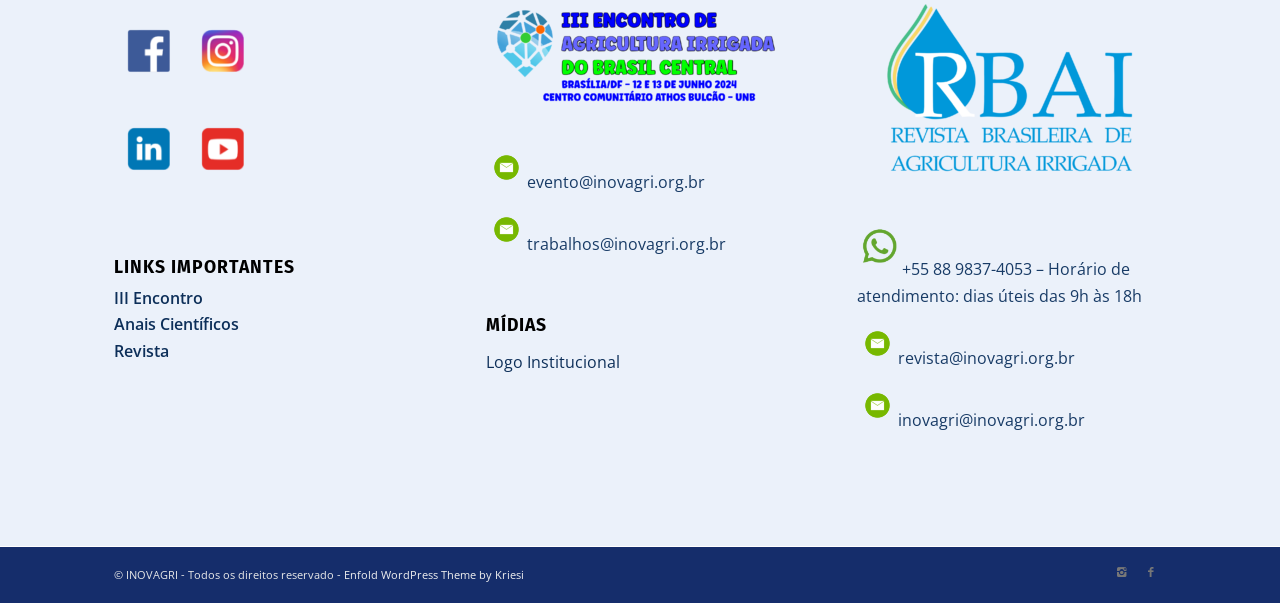Point out the bounding box coordinates of the section to click in order to follow this instruction: "Click on III Encontro link".

[0.089, 0.476, 0.159, 0.512]